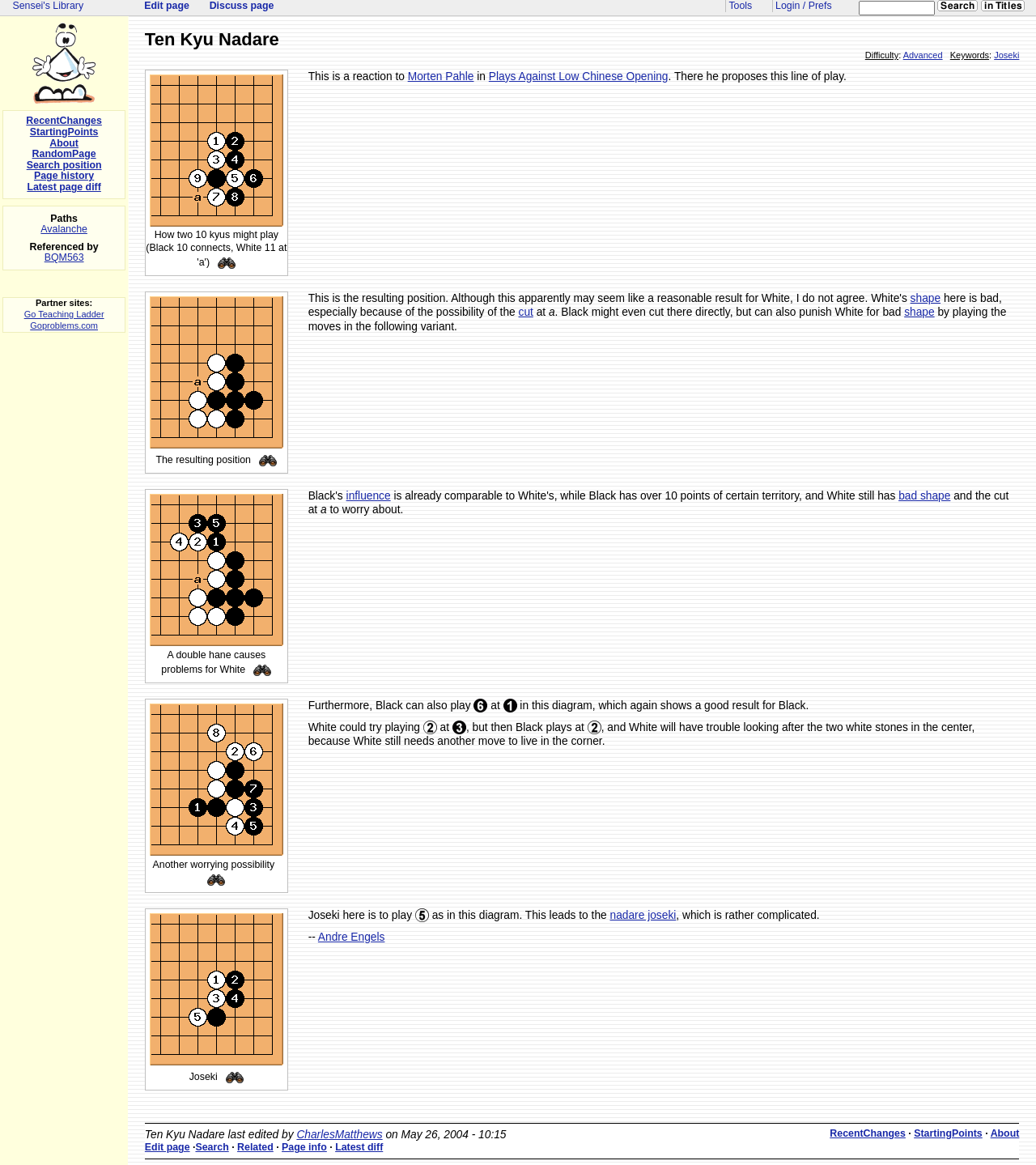Please identify the bounding box coordinates of the clickable region that I should interact with to perform the following instruction: "Read about Joseki". The coordinates should be expressed as four float numbers between 0 and 1, i.e., [left, top, right, bottom].

[0.96, 0.043, 0.984, 0.052]